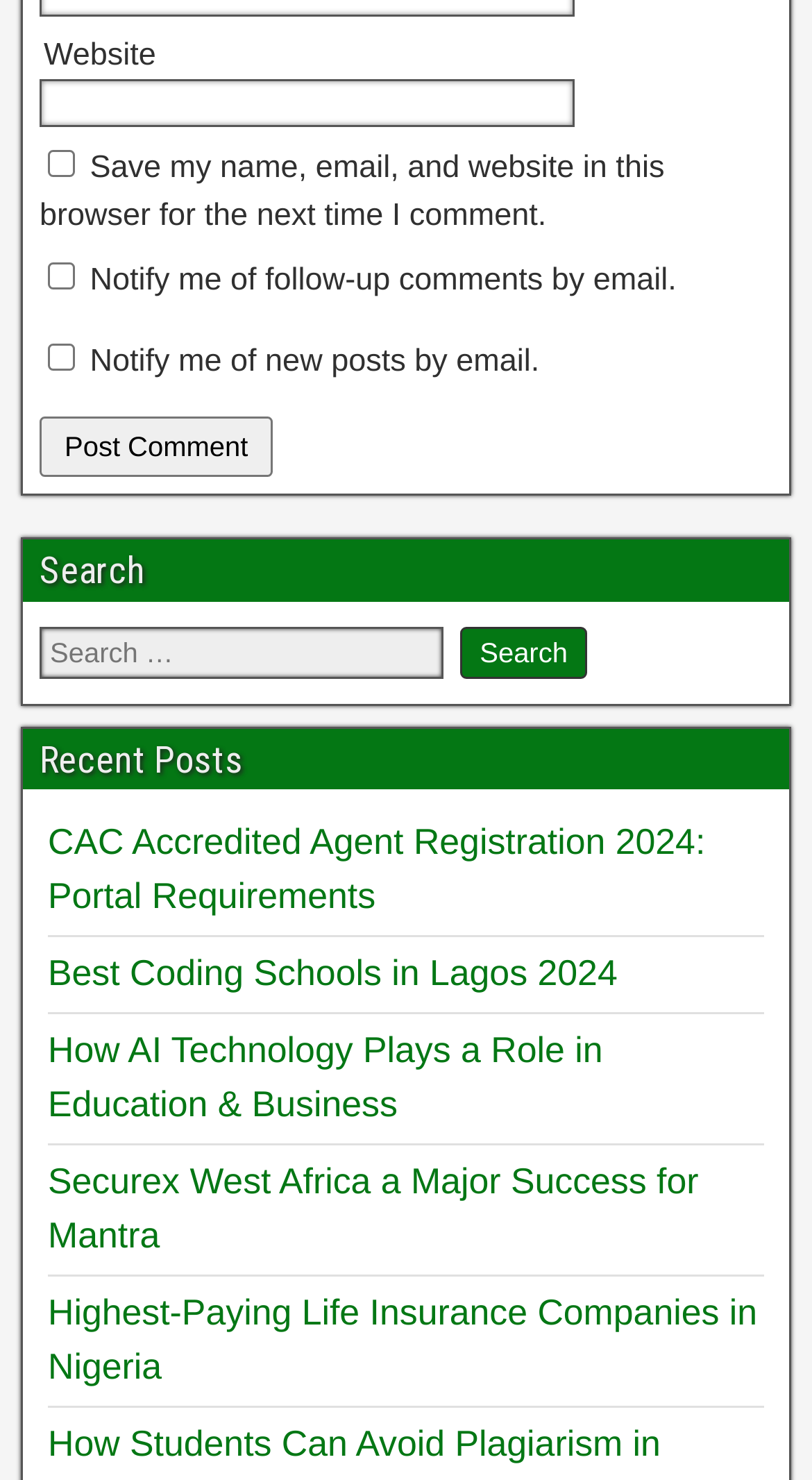Please identify the bounding box coordinates of where to click in order to follow the instruction: "search for something".

[0.049, 0.418, 0.951, 0.464]